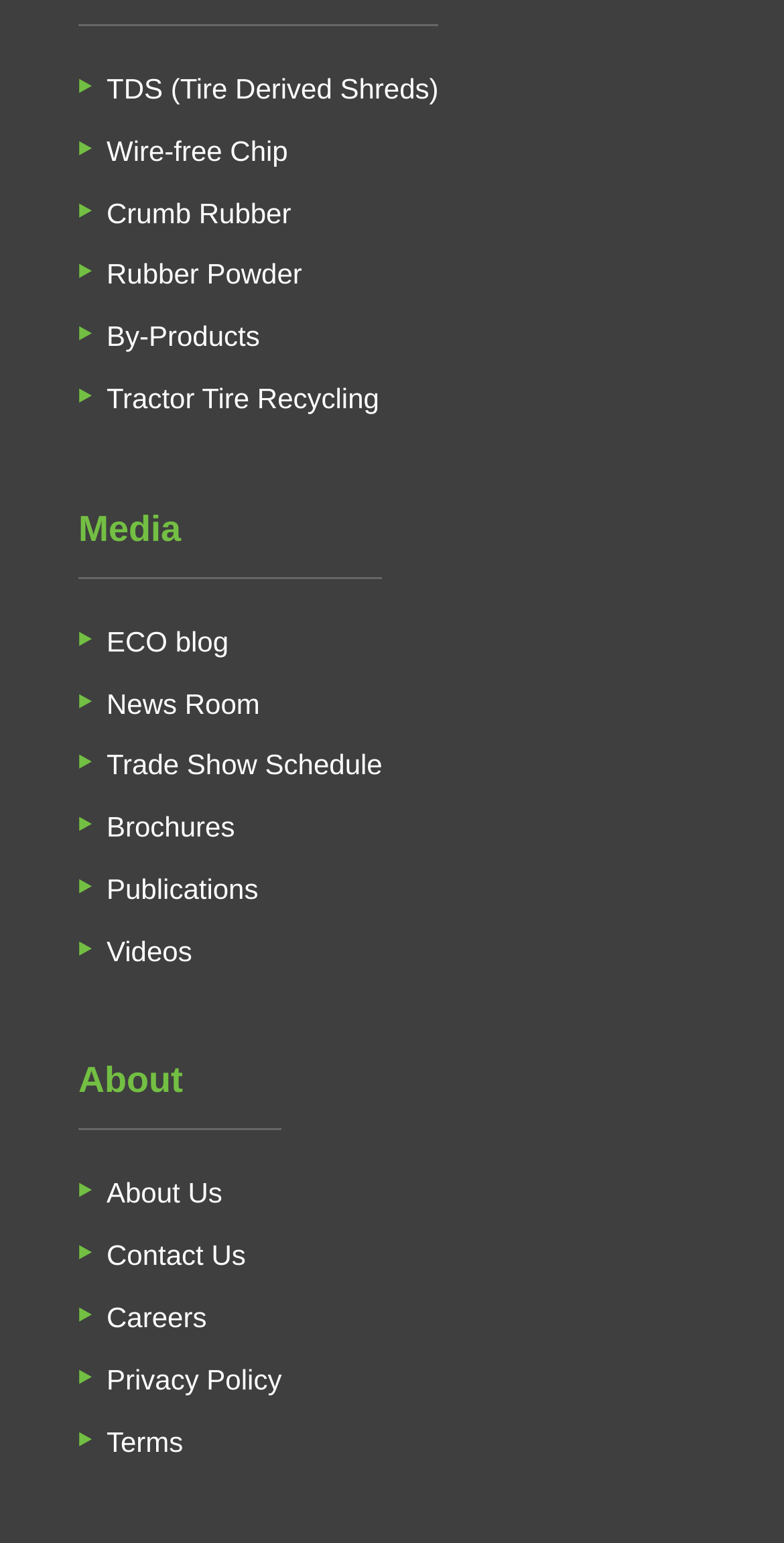Please locate the bounding box coordinates of the element that should be clicked to achieve the given instruction: "Watch Videos".

[0.136, 0.606, 0.245, 0.626]